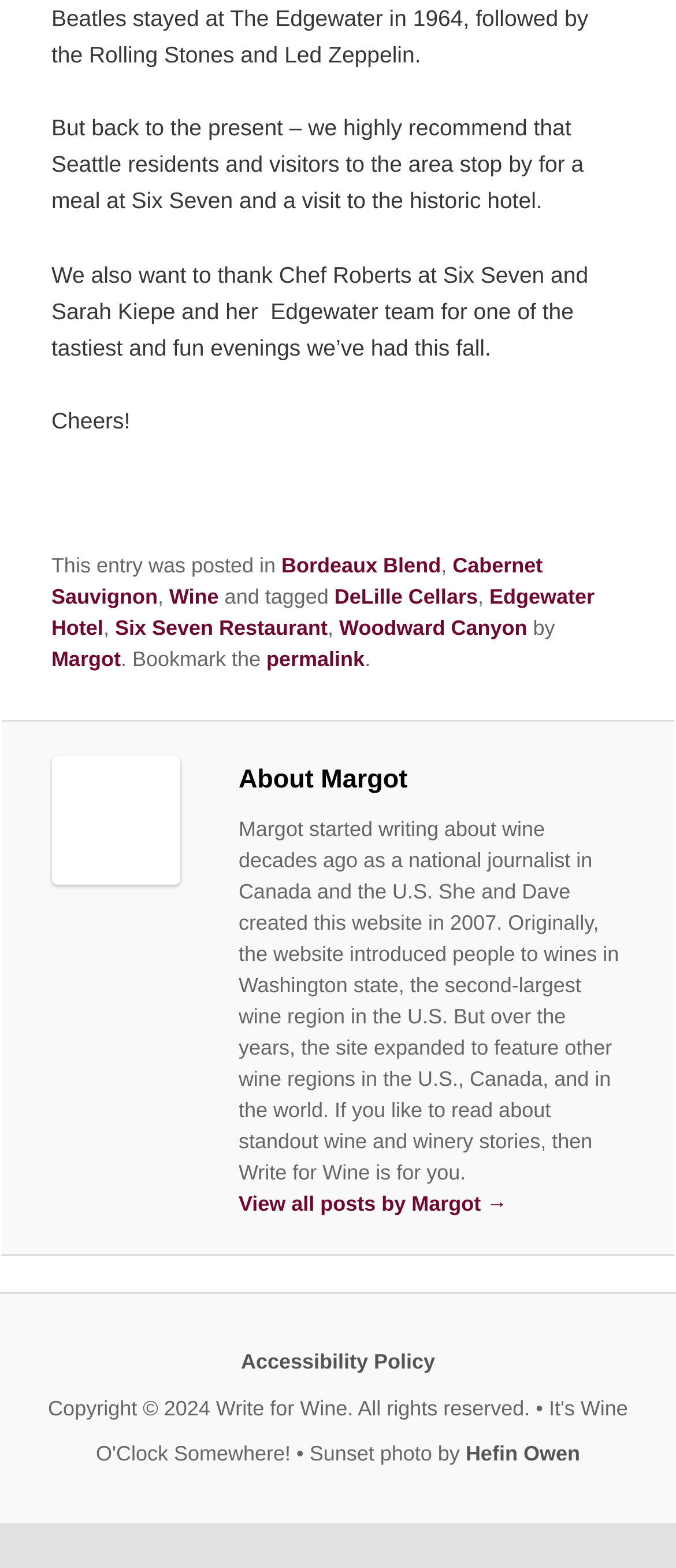Identify the bounding box coordinates of the area that should be clicked in order to complete the given instruction: "Visit the website of Hefin Owen". The bounding box coordinates should be four float numbers between 0 and 1, i.e., [left, top, right, bottom].

[0.689, 0.92, 0.858, 0.935]